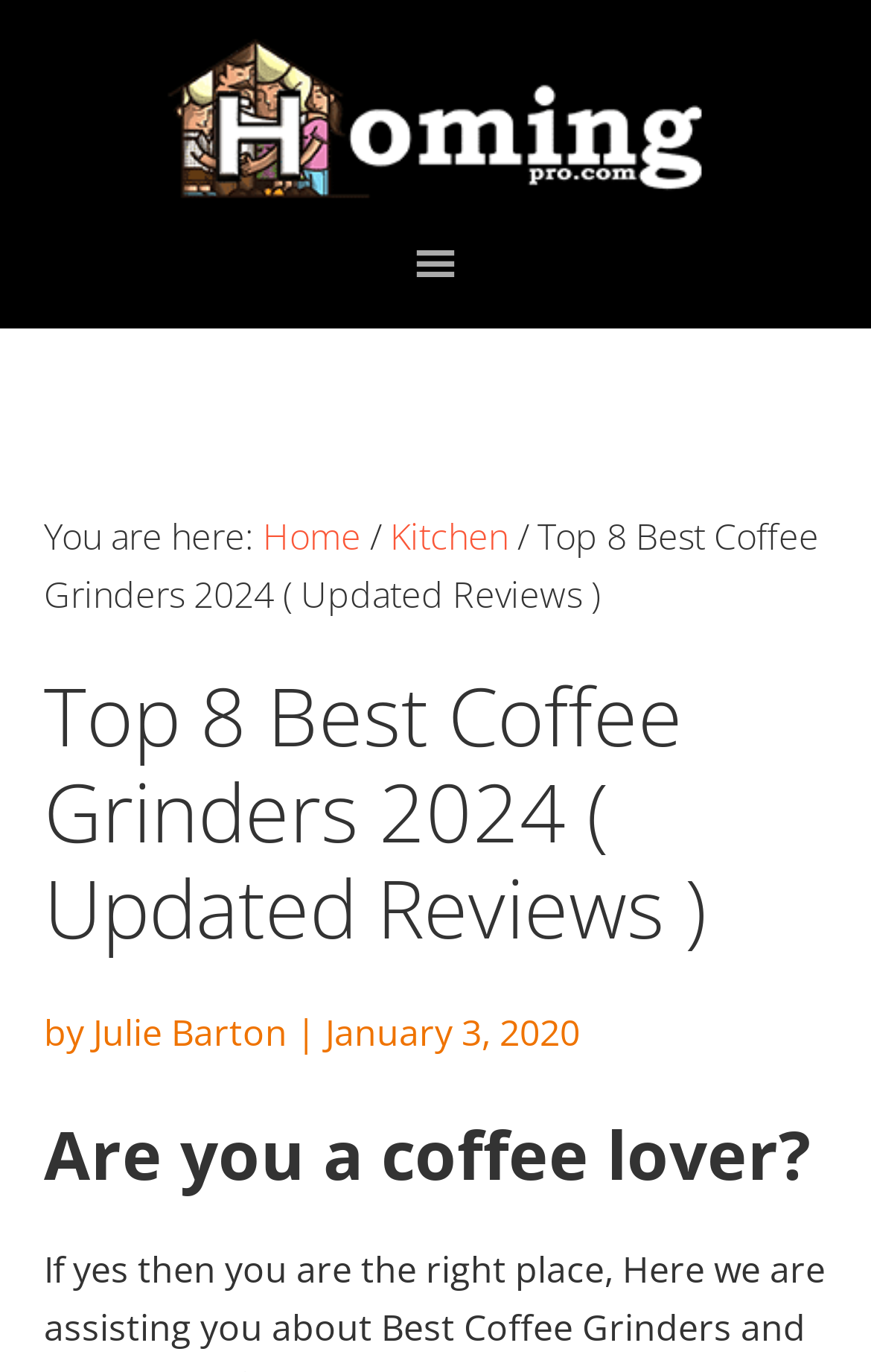What is the headline of the webpage?

Top 8 Best Coffee Grinders 2024 ( Updated Reviews )